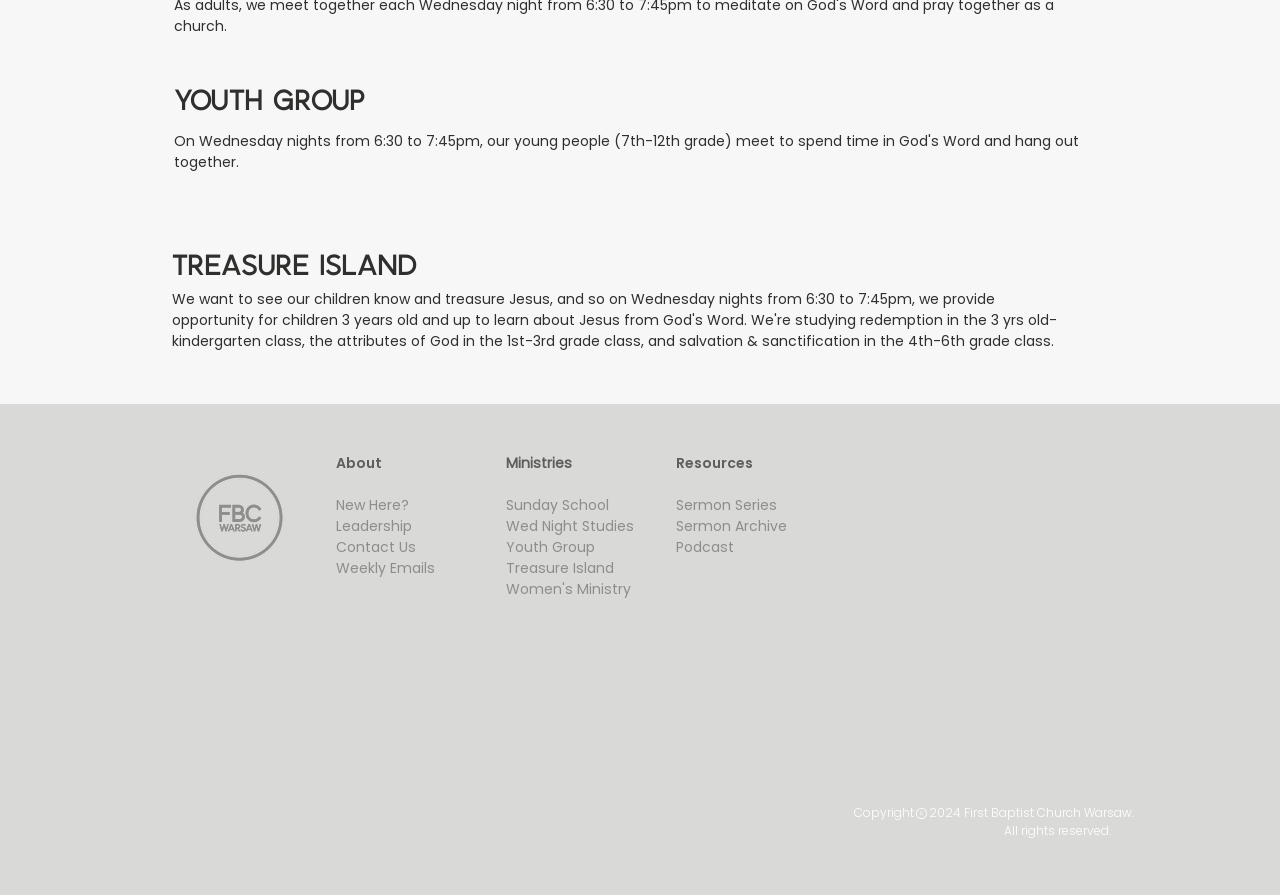Reply to the question below using a single word or brief phrase:
What is the name of the youth program?

Youth Group